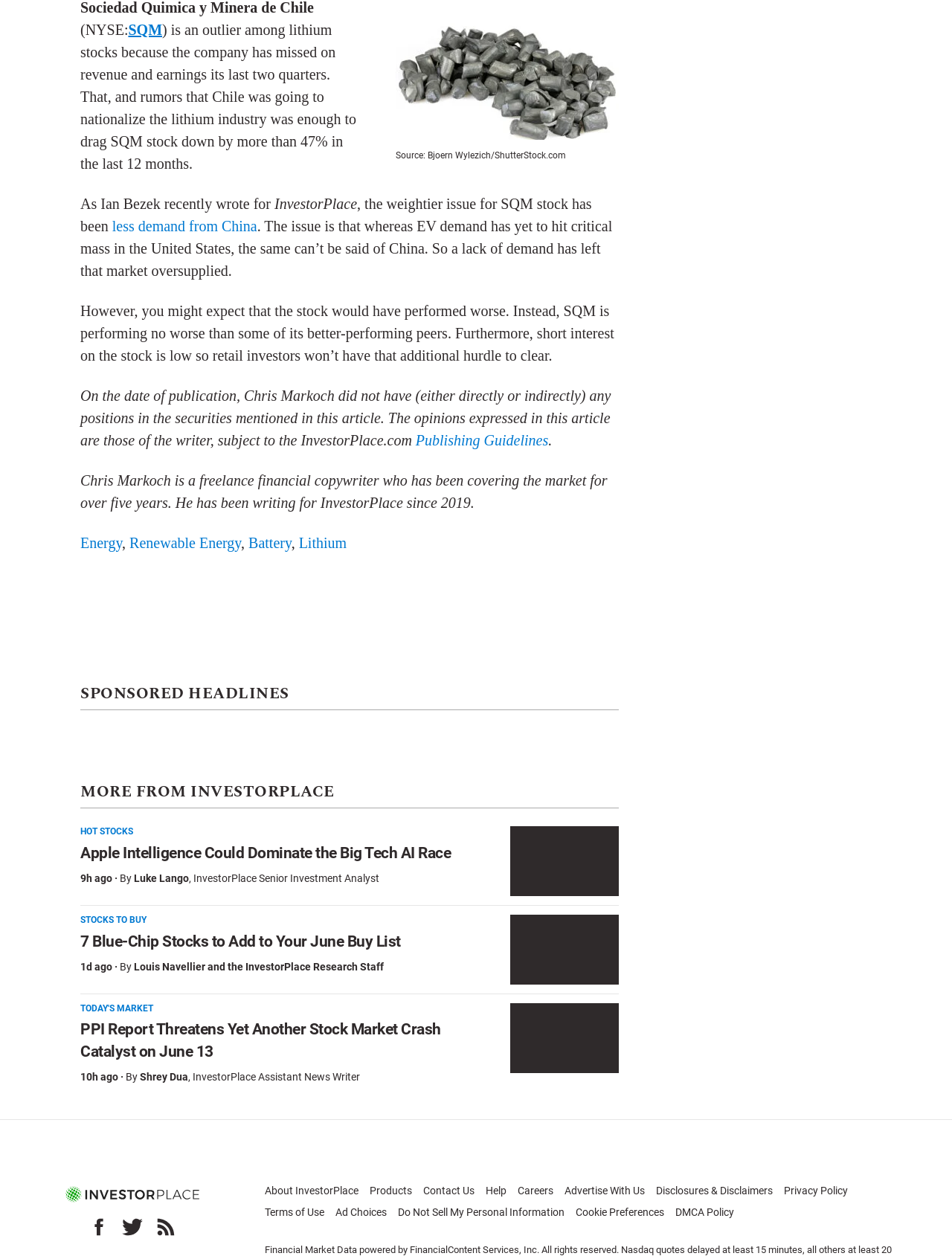Use one word or a short phrase to answer the question provided: 
What is the name of the publication?

InvestorPlace